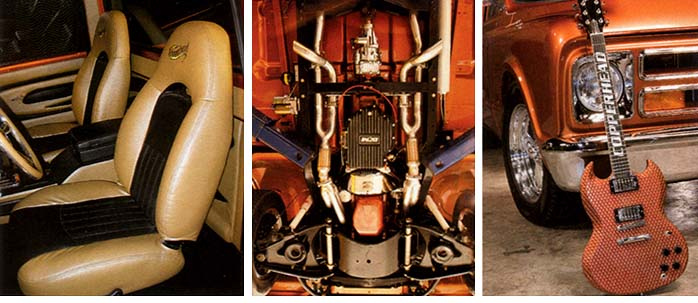Using the information in the image, could you please answer the following question in detail:
What is positioned in front of the truck?

The caption states that a striking guitar positioned in front of the truck further emphasizes the custom vibe of the vehicle, indicating that a guitar is positioned in front of the truck.